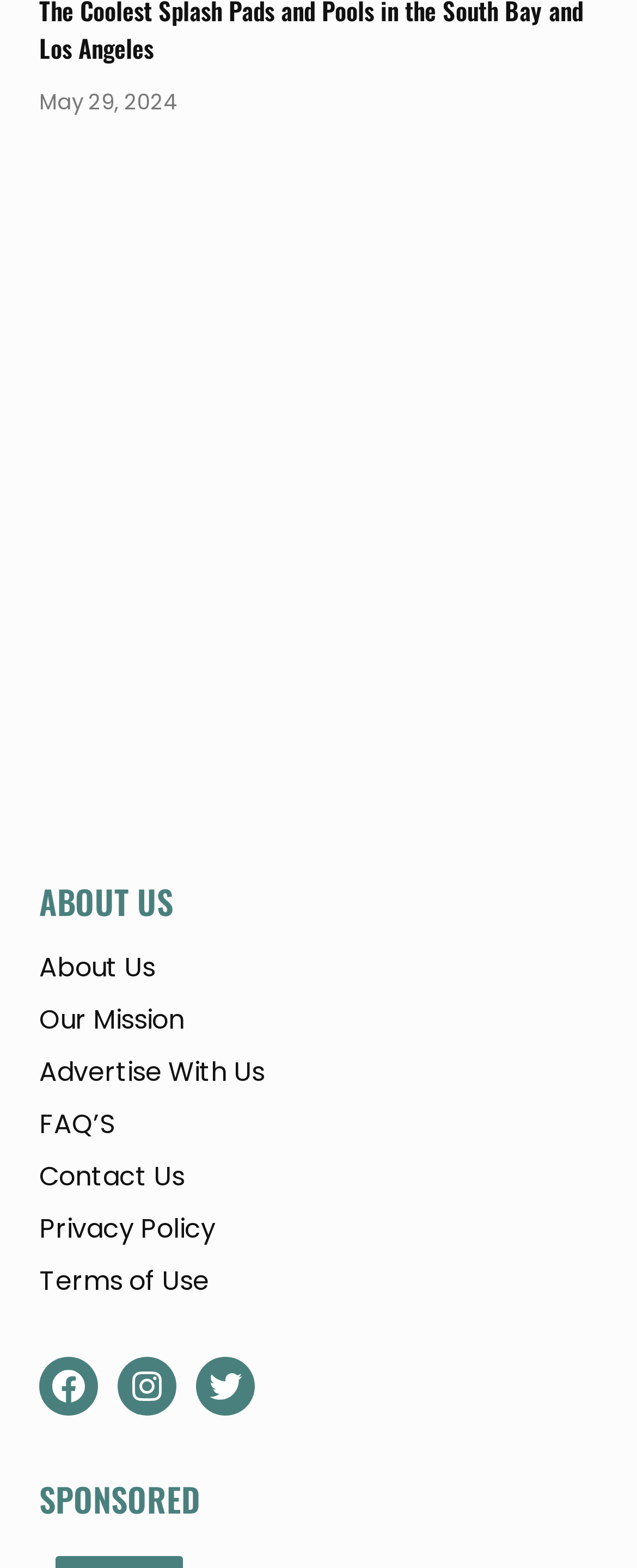Identify the bounding box coordinates for the UI element described as: "Terms of Use". The coordinates should be provided as four floats between 0 and 1: [left, top, right, bottom].

[0.062, 0.801, 0.938, 0.834]